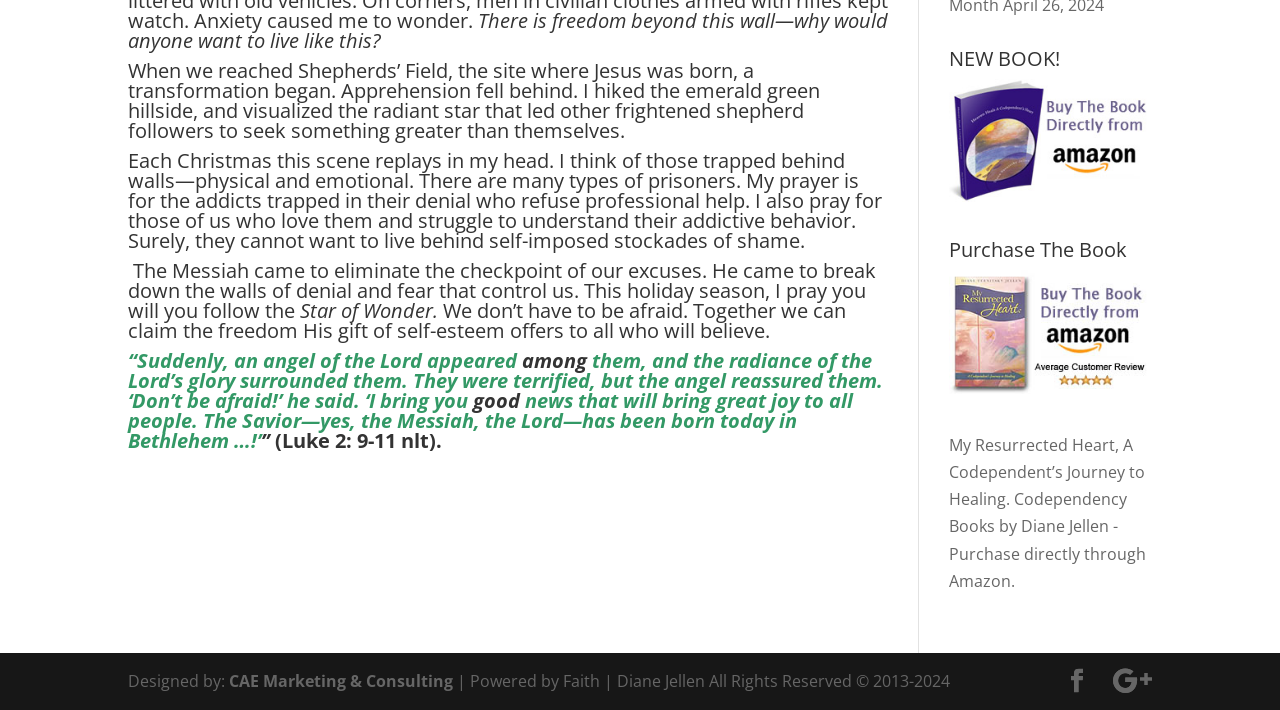Identify the bounding box coordinates for the UI element described as follows: Google. Use the format (top-left x, top-left y, bottom-right x, bottom-right y) and ensure all values are floating point numbers between 0 and 1.

[0.87, 0.941, 0.9, 0.979]